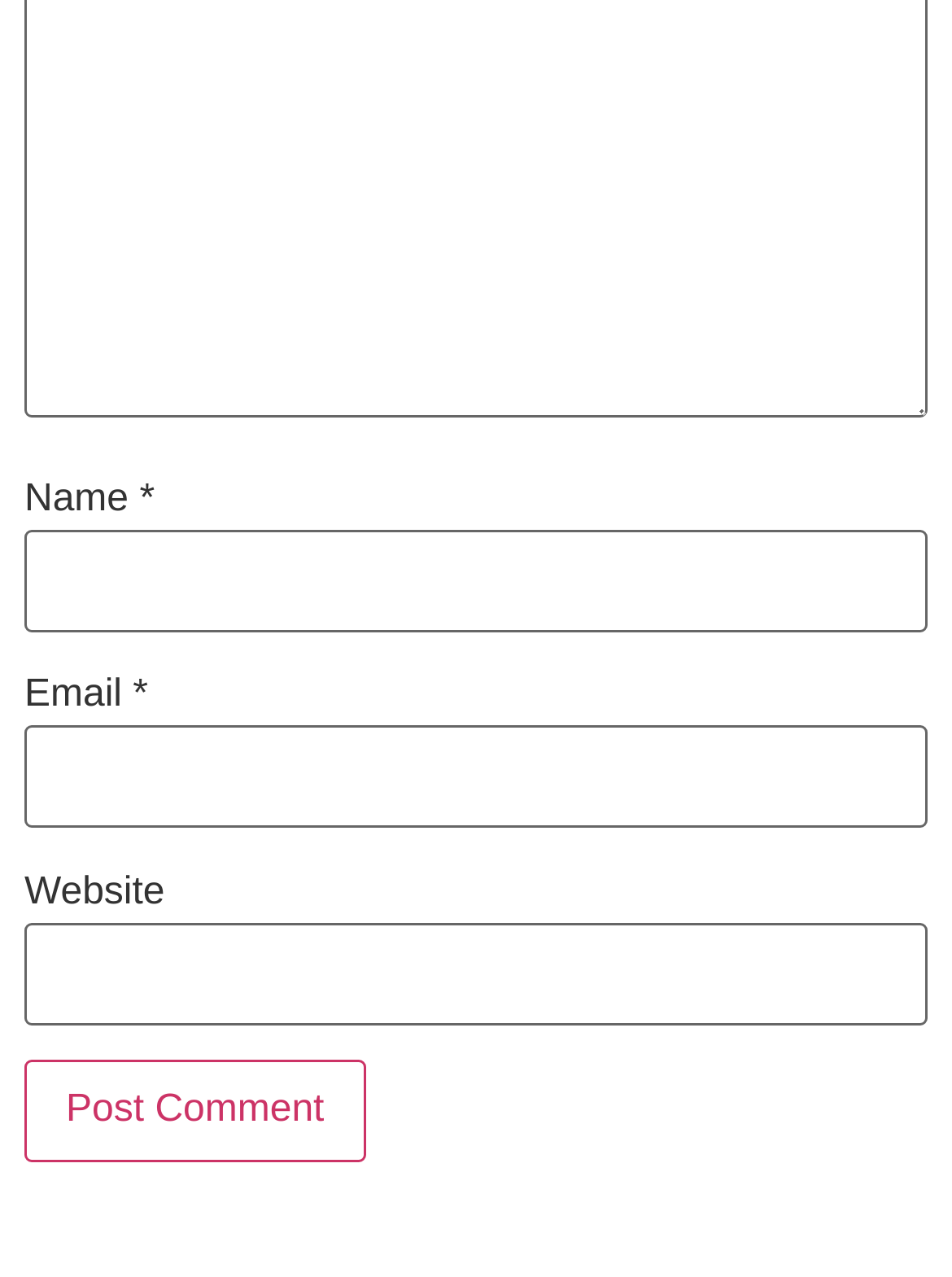What is the general purpose of the webpage?
Using the image as a reference, give a one-word or short phrase answer.

To submit a comment or feedback